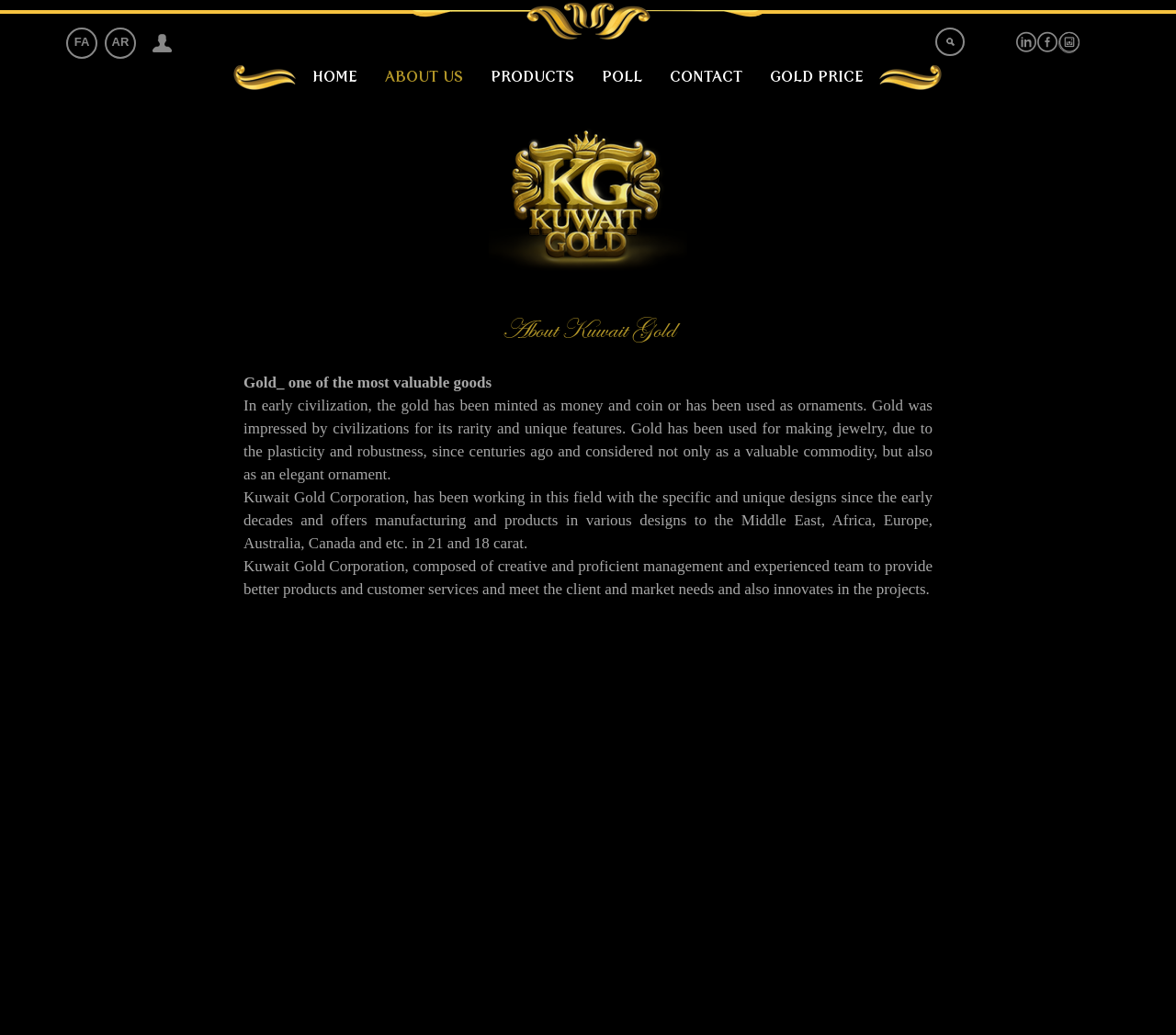Predict the bounding box coordinates for the UI element described as: "name="searchword"". The coordinates should be four float numbers between 0 and 1, presented as [left, top, right, bottom].

[0.795, 0.027, 0.82, 0.054]